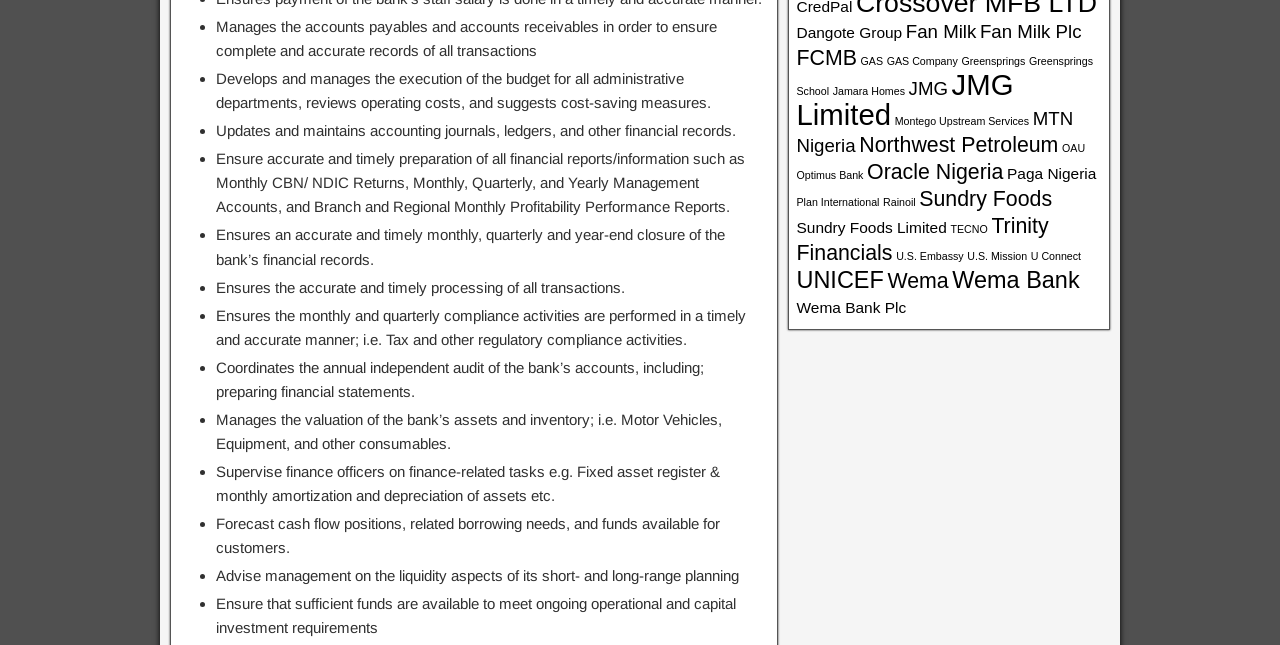Could you locate the bounding box coordinates for the section that should be clicked to accomplish this task: "View FCMB".

[0.622, 0.071, 0.669, 0.108]